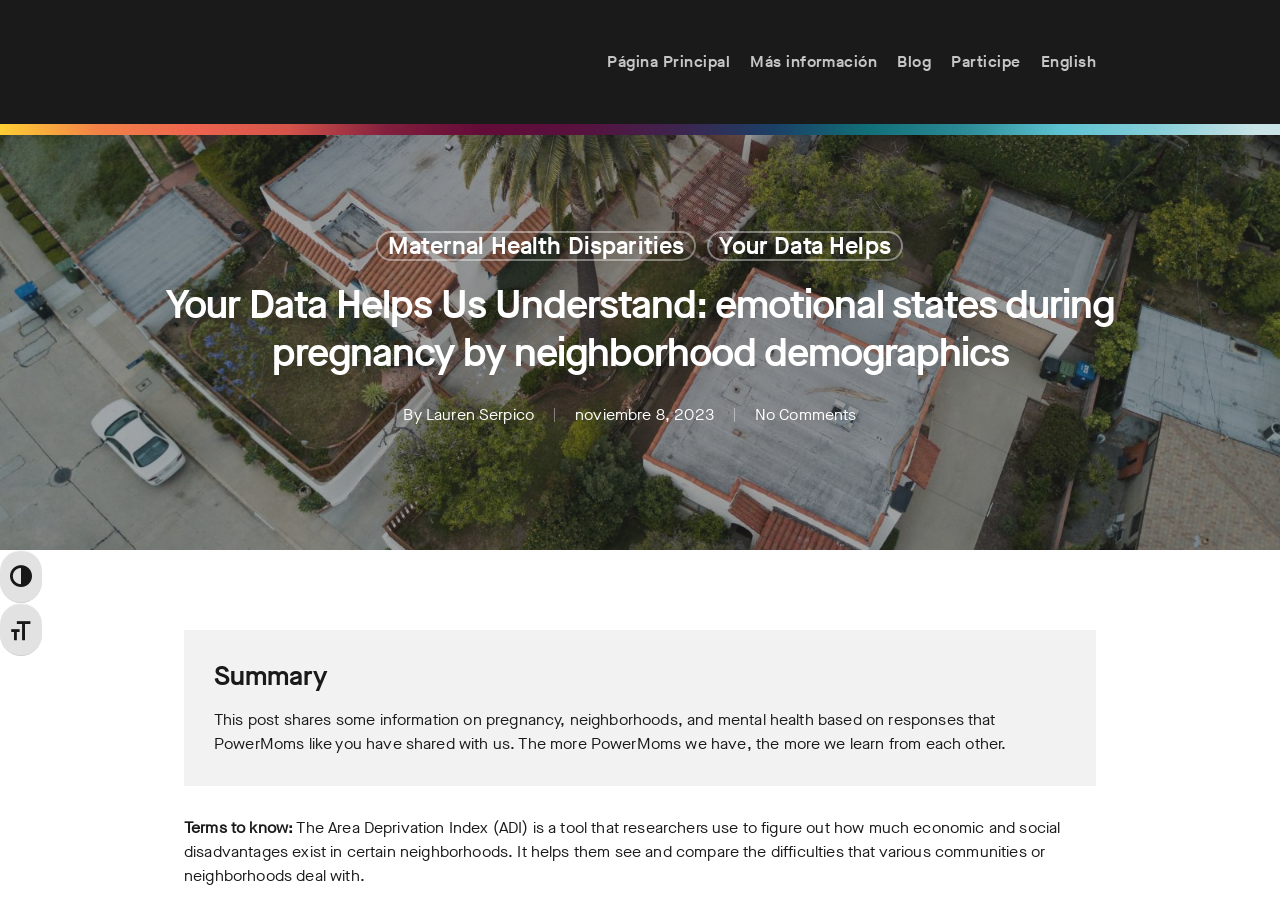Find the bounding box coordinates for the element that must be clicked to complete the instruction: "Visit the POWERMOM homepage". The coordinates should be four float numbers between 0 and 1, indicated as [left, top, right, bottom].

[0.144, 0.053, 0.317, 0.084]